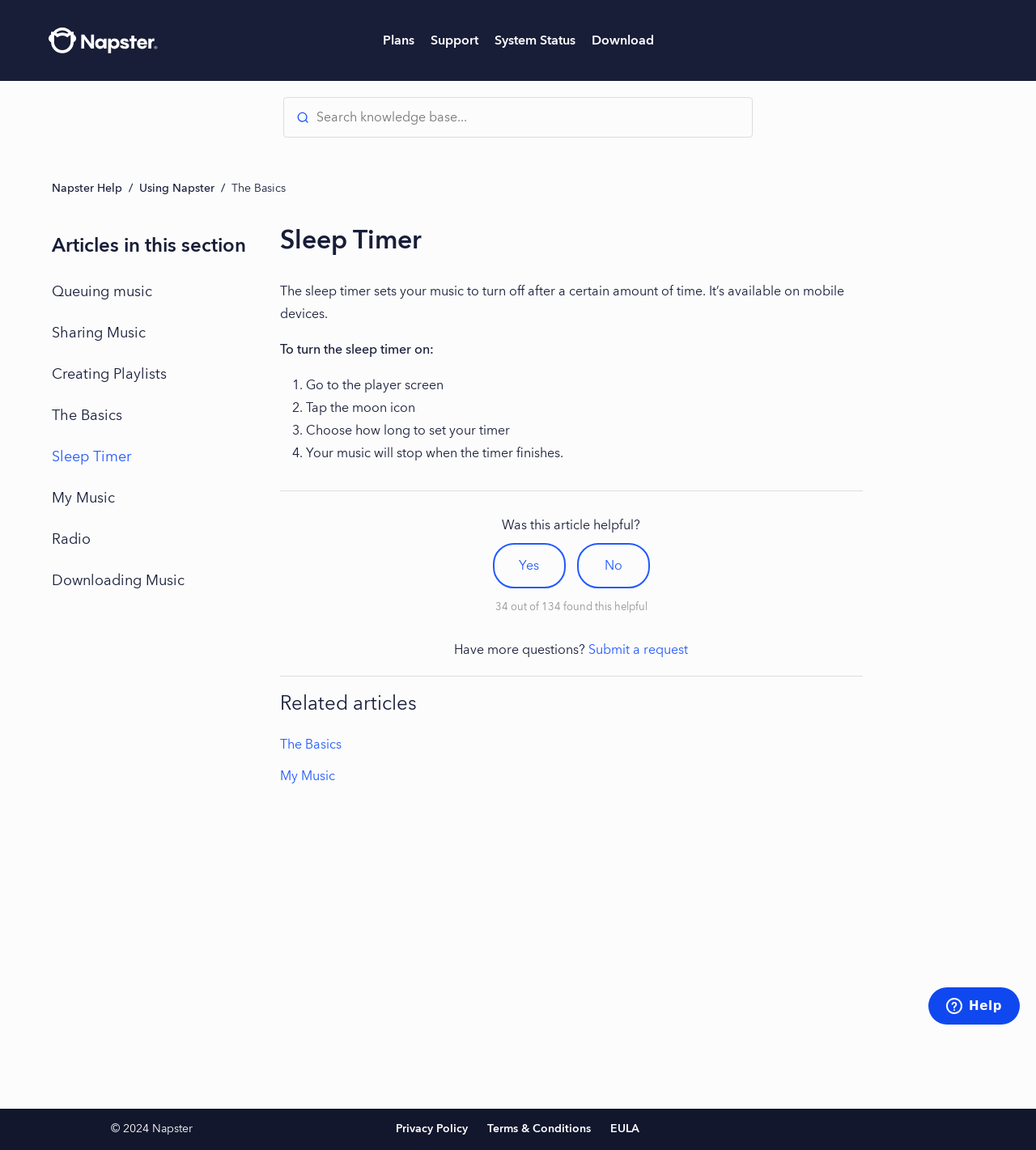Identify the bounding box for the UI element specified in this description: "Terms & Conditions". The coordinates must be four float numbers between 0 and 1, formatted as [left, top, right, bottom].

[0.463, 0.973, 0.579, 0.99]